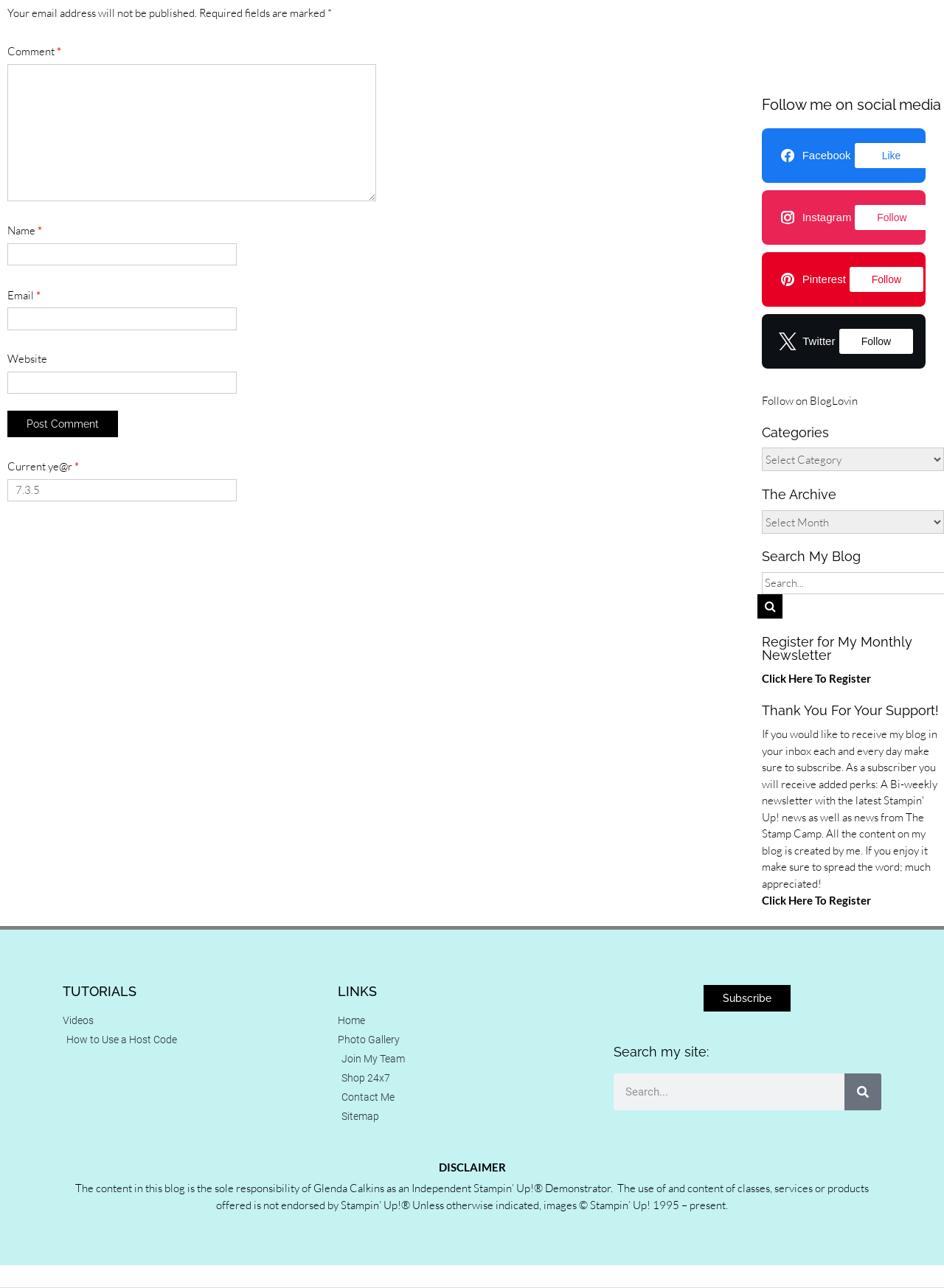How many social media platforms are listed?
Please answer the question with as much detail as possible using the screenshot.

The webpage lists four social media platforms: Facebook, Instagram, Pinterest, and Twitter. These platforms are listed with their respective icons and 'Follow' links.